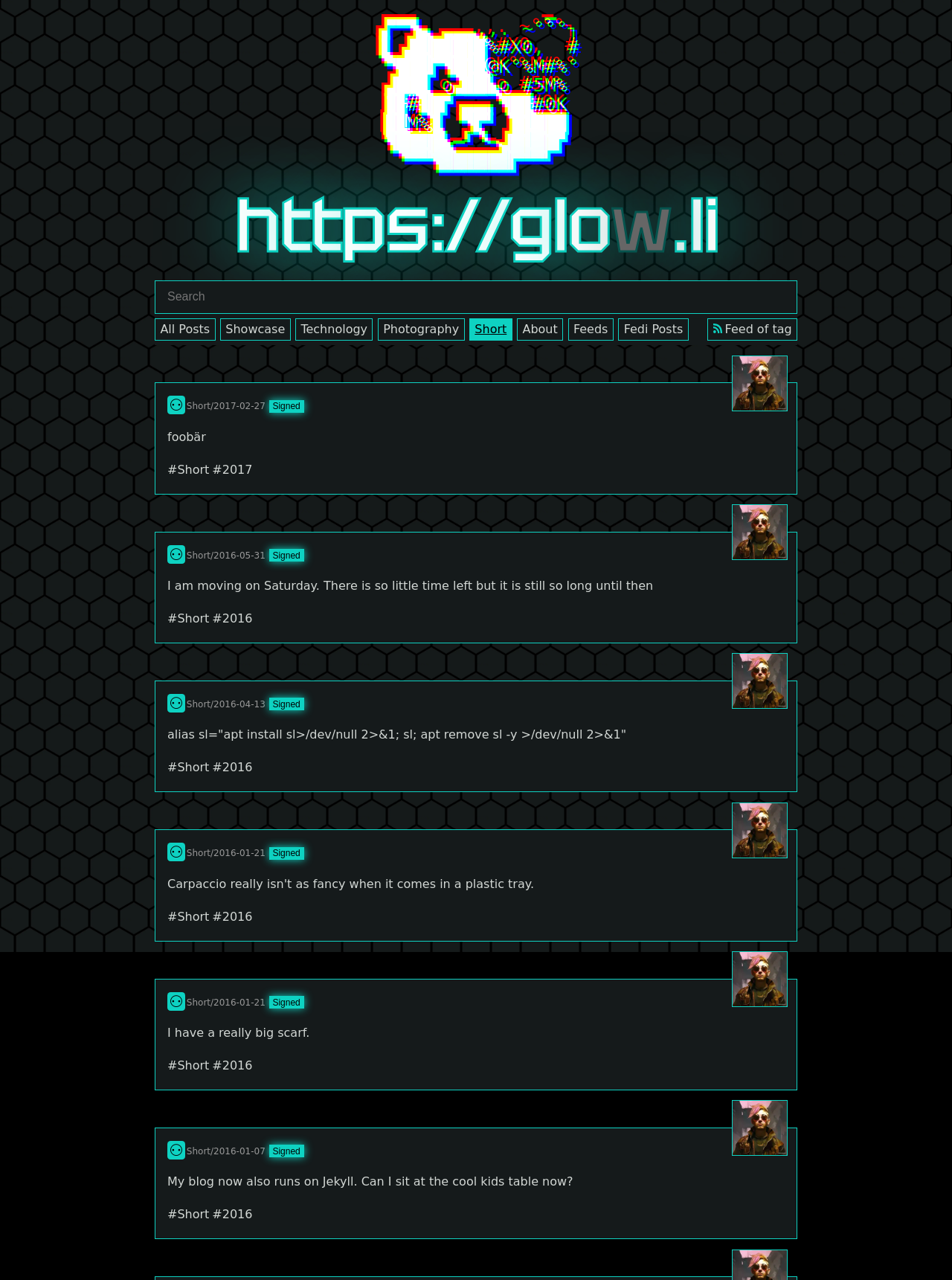Using the element description: "×All Posts", determine the bounding box coordinates for the specified UI element. The coordinates should be four float numbers between 0 and 1, [left, top, right, bottom].

[0.162, 0.249, 0.226, 0.266]